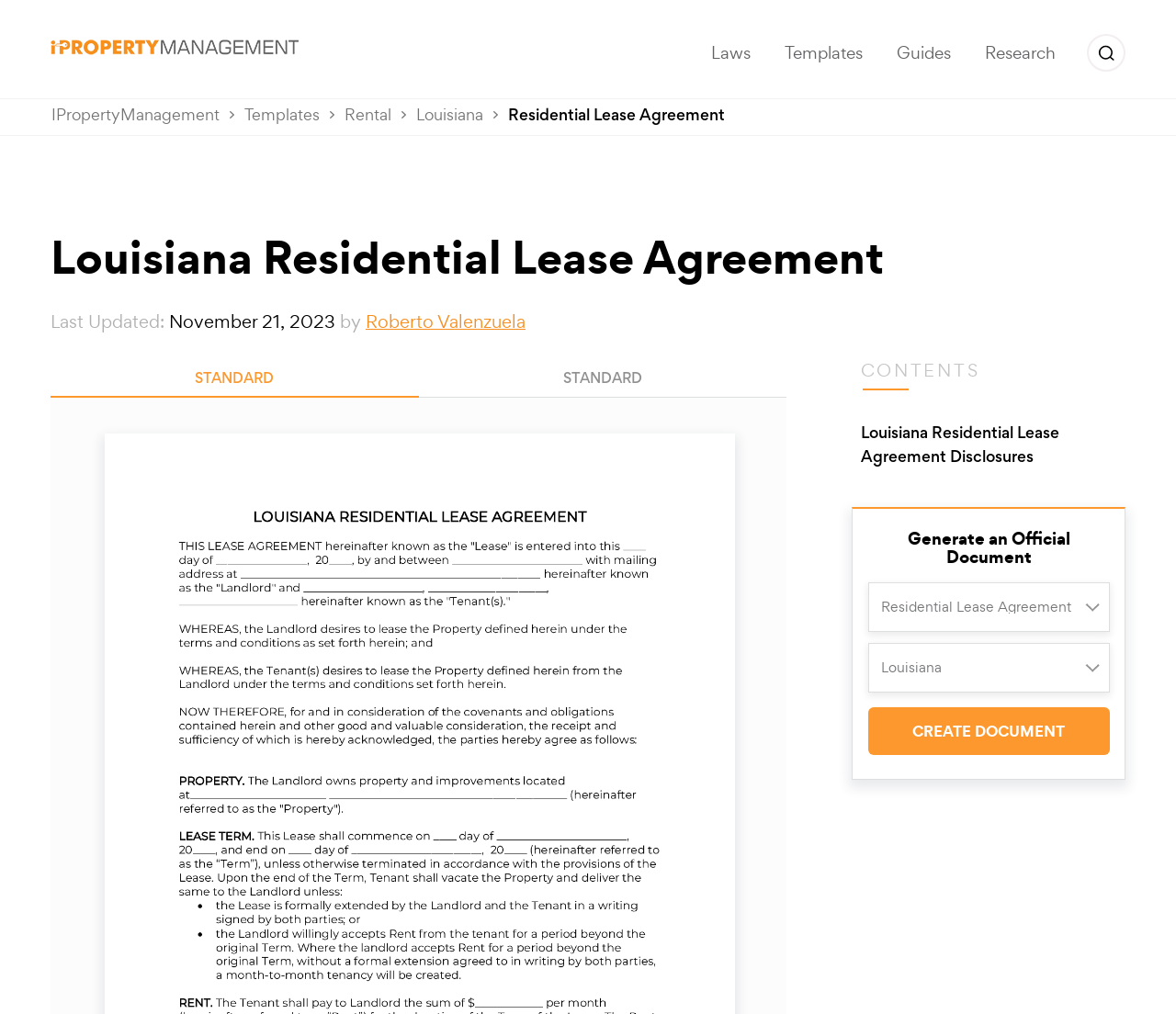Please provide a brief answer to the question using only one word or phrase: 
What is the function of the 'CREATE DOCUMENT' button?

Create a document